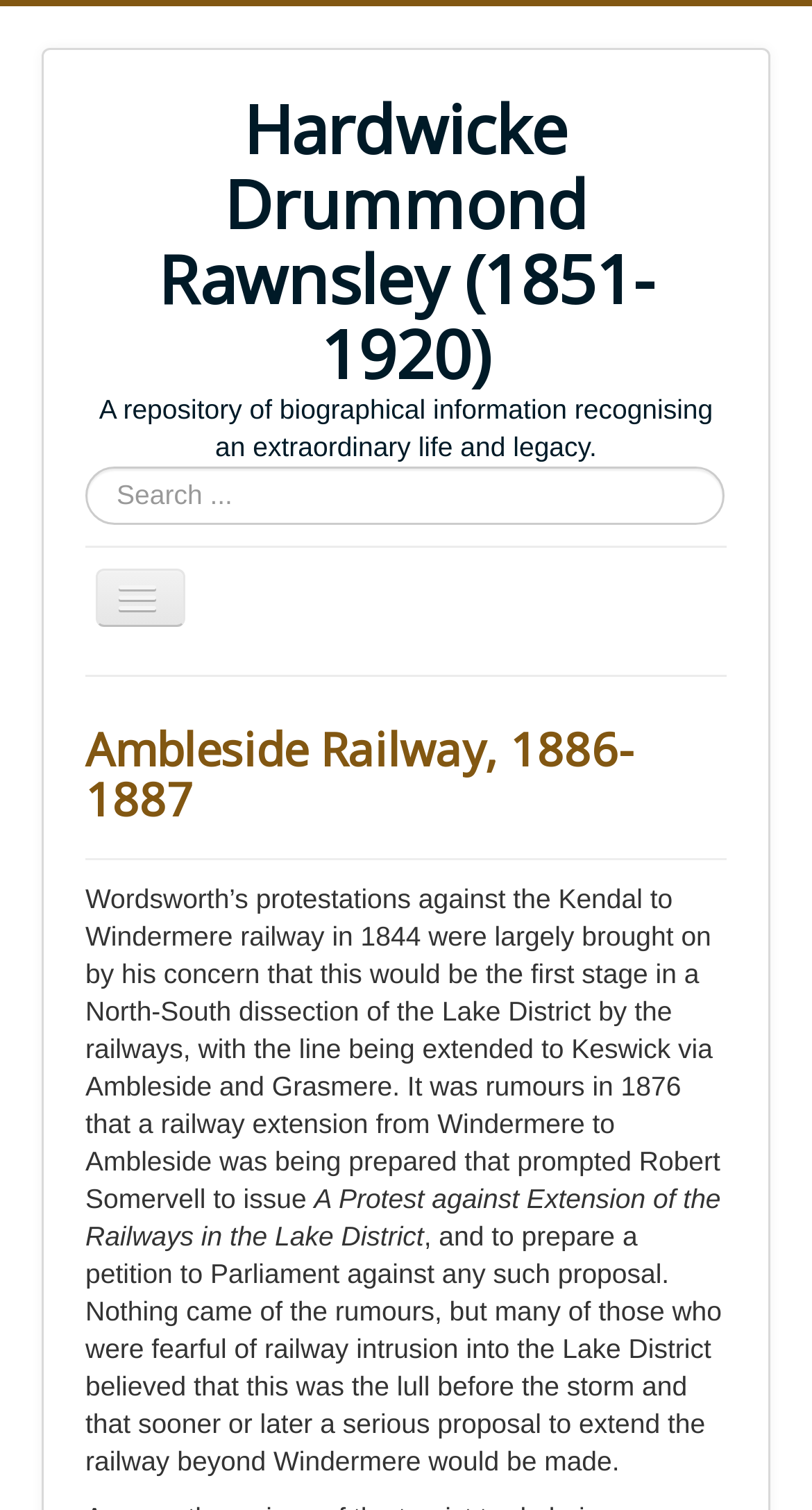Find the bounding box coordinates of the area to click in order to follow the instruction: "Read about the Ambleside Railway".

[0.105, 0.474, 0.779, 0.549]